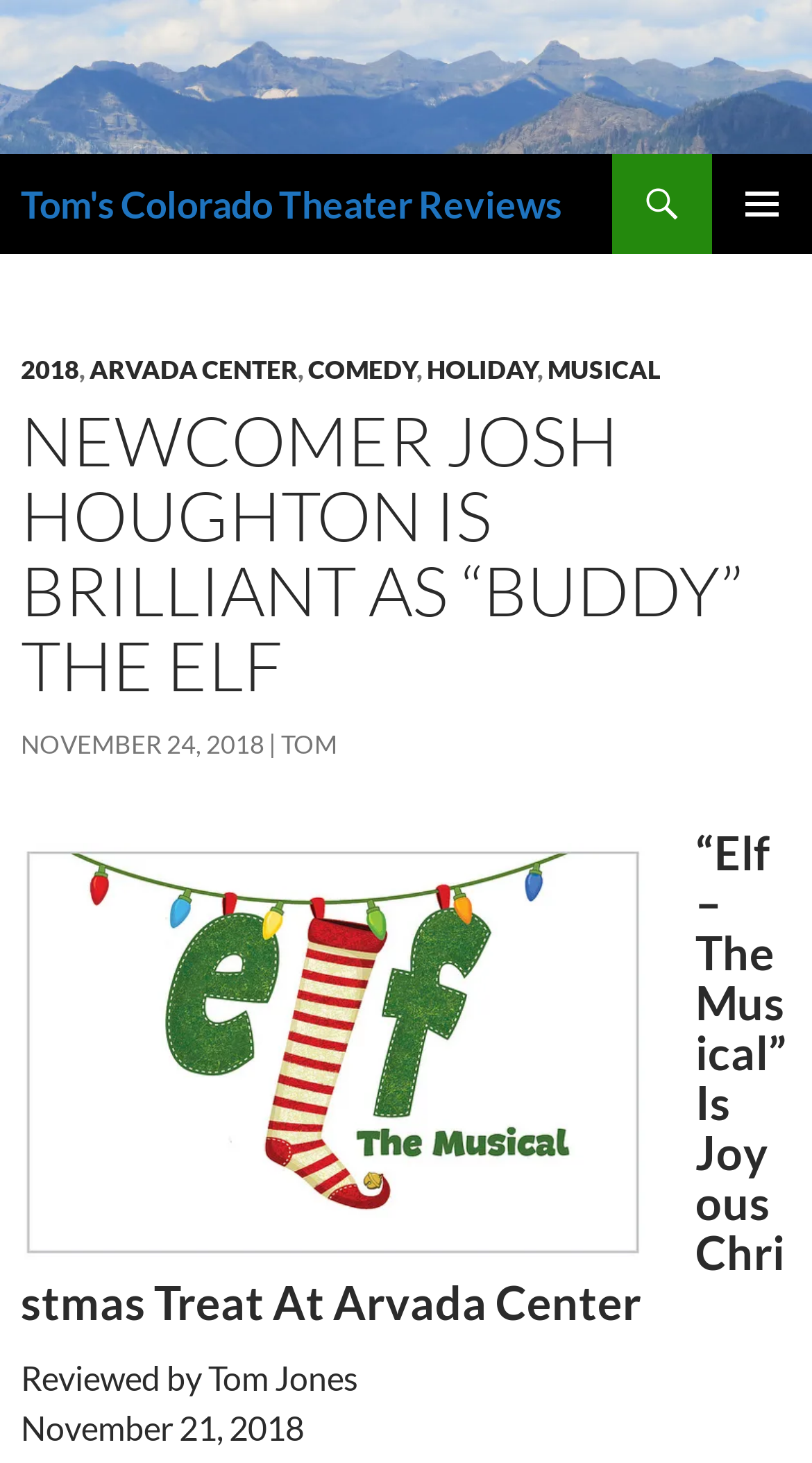Please determine the bounding box coordinates of the element's region to click for the following instruction: "Go to Tom's Colorado Theater Reviews".

[0.0, 0.036, 1.0, 0.063]